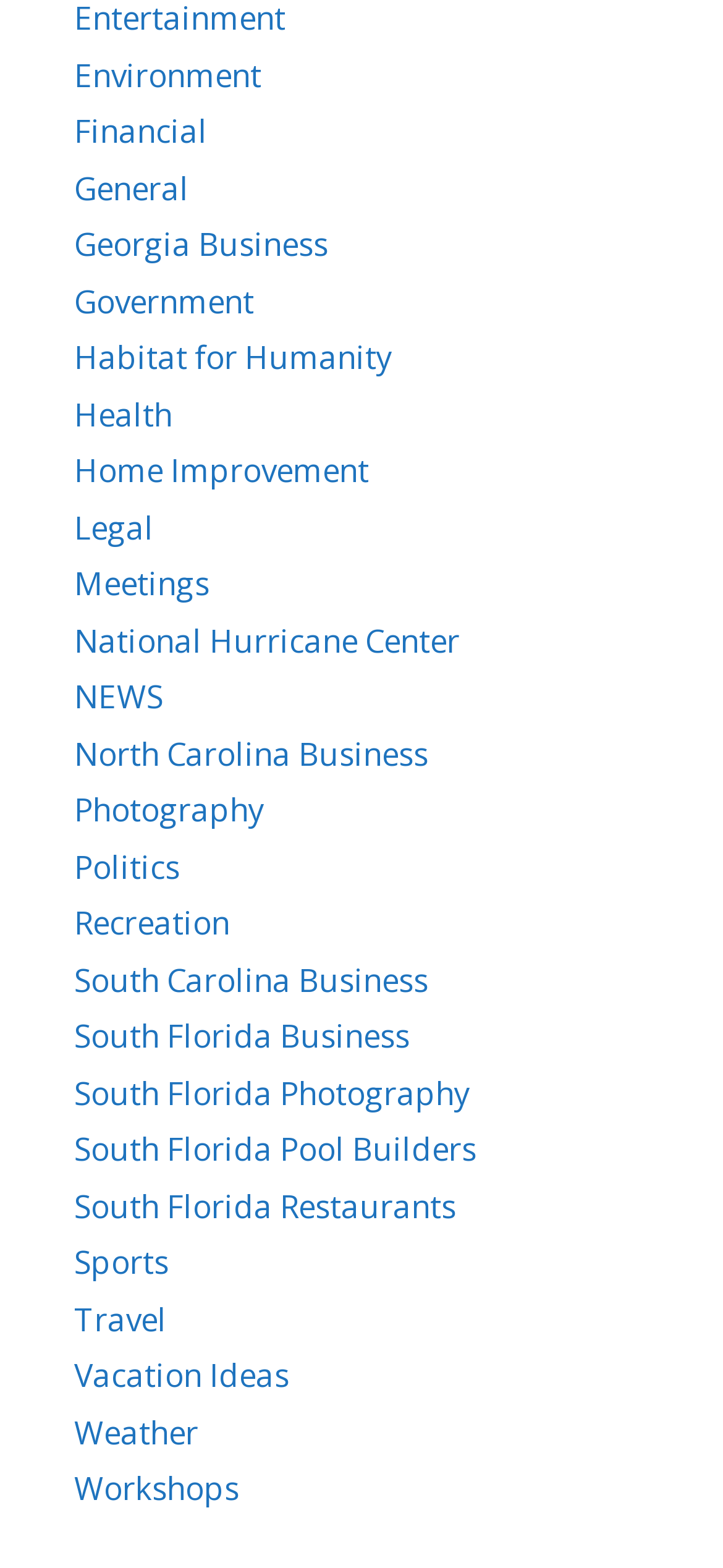Locate the bounding box coordinates of the element to click to perform the following action: 'Browse Travel options'. The coordinates should be given as four float values between 0 and 1, in the form of [left, top, right, bottom].

[0.103, 0.828, 0.231, 0.855]